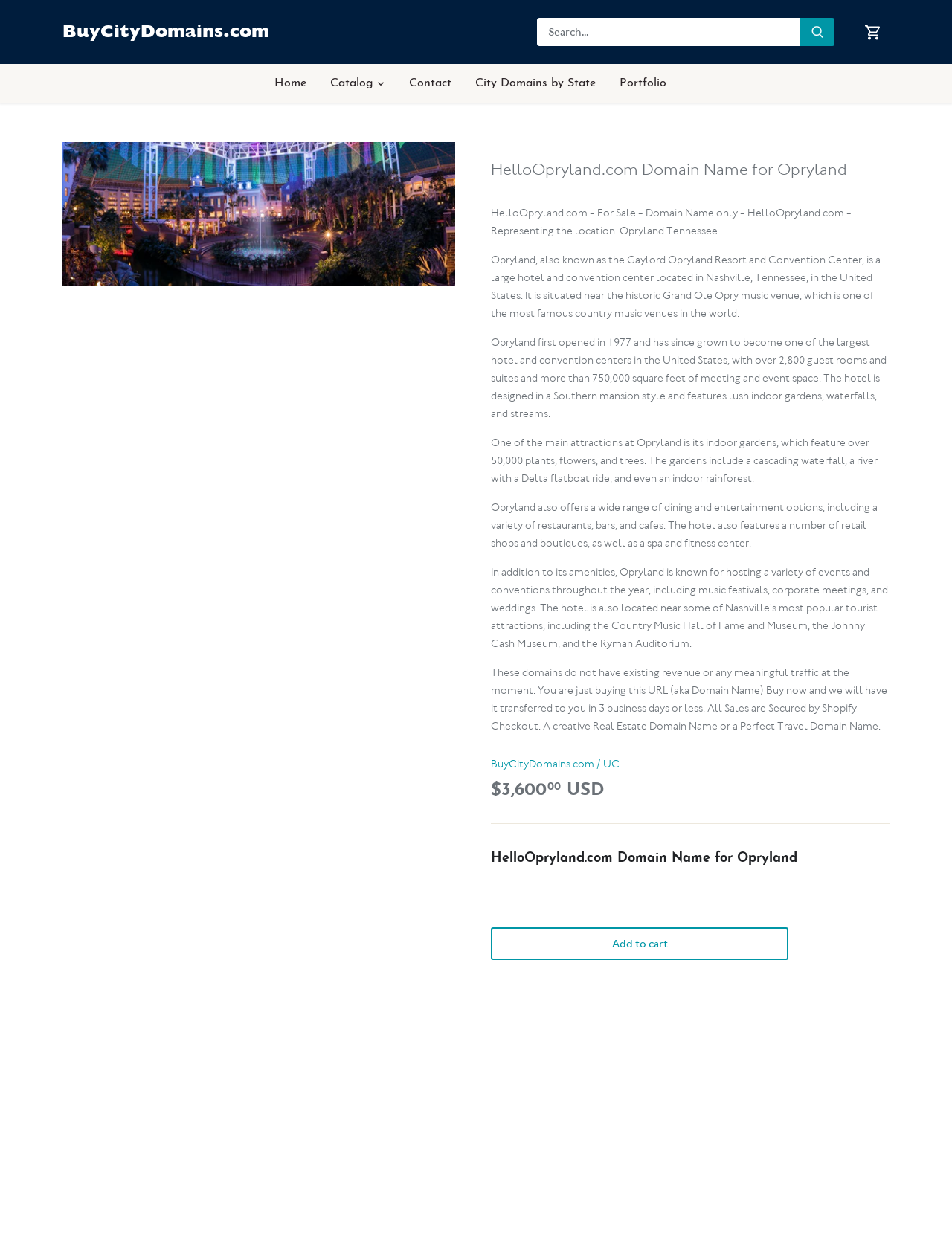Identify the bounding box coordinates for the region to click in order to carry out this instruction: "Search the store". Provide the coordinates using four float numbers between 0 and 1, formatted as [left, top, right, bottom].

[0.564, 0.014, 0.841, 0.037]